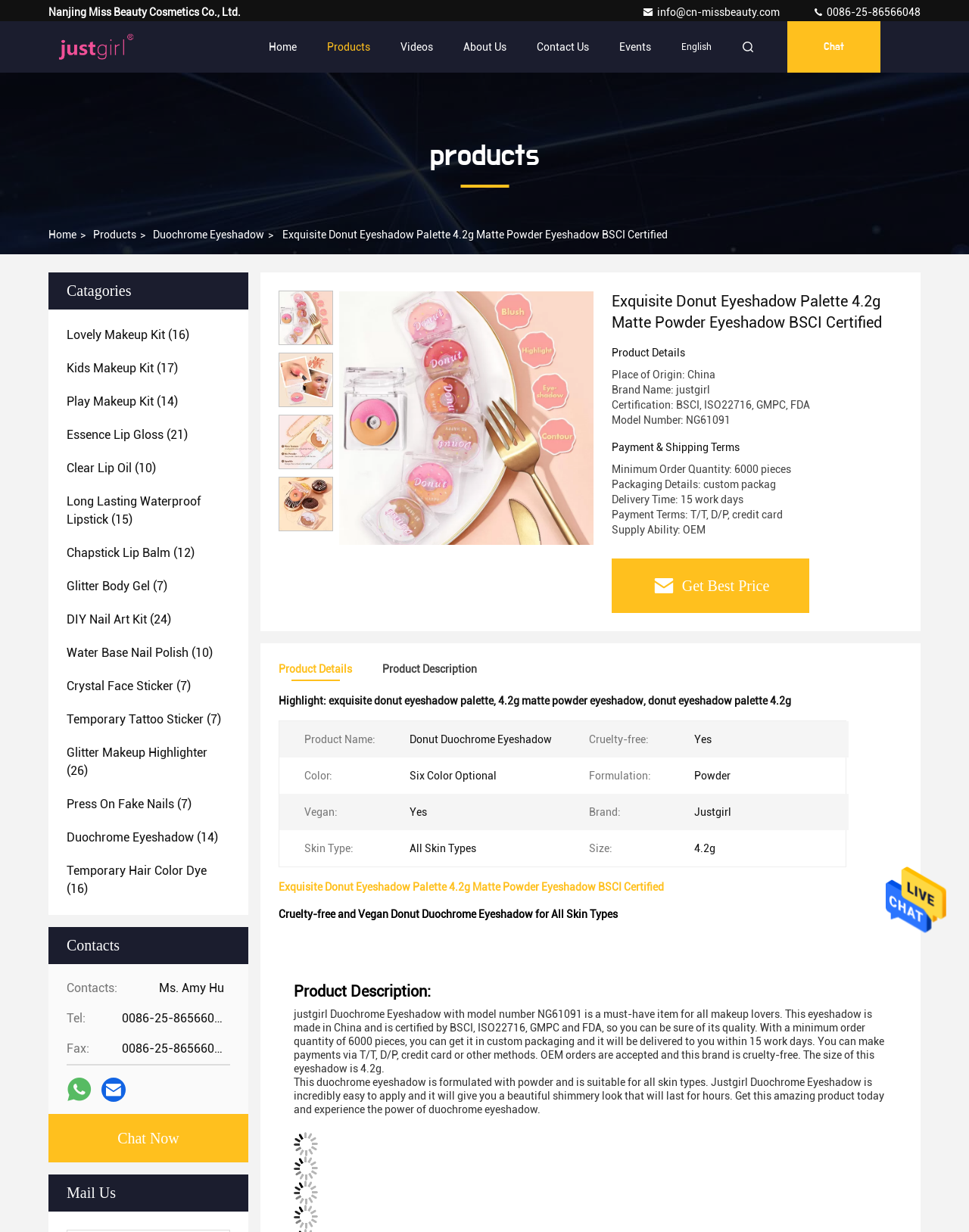Respond to the following question using a concise word or phrase: 
What is the place of origin of the product?

China